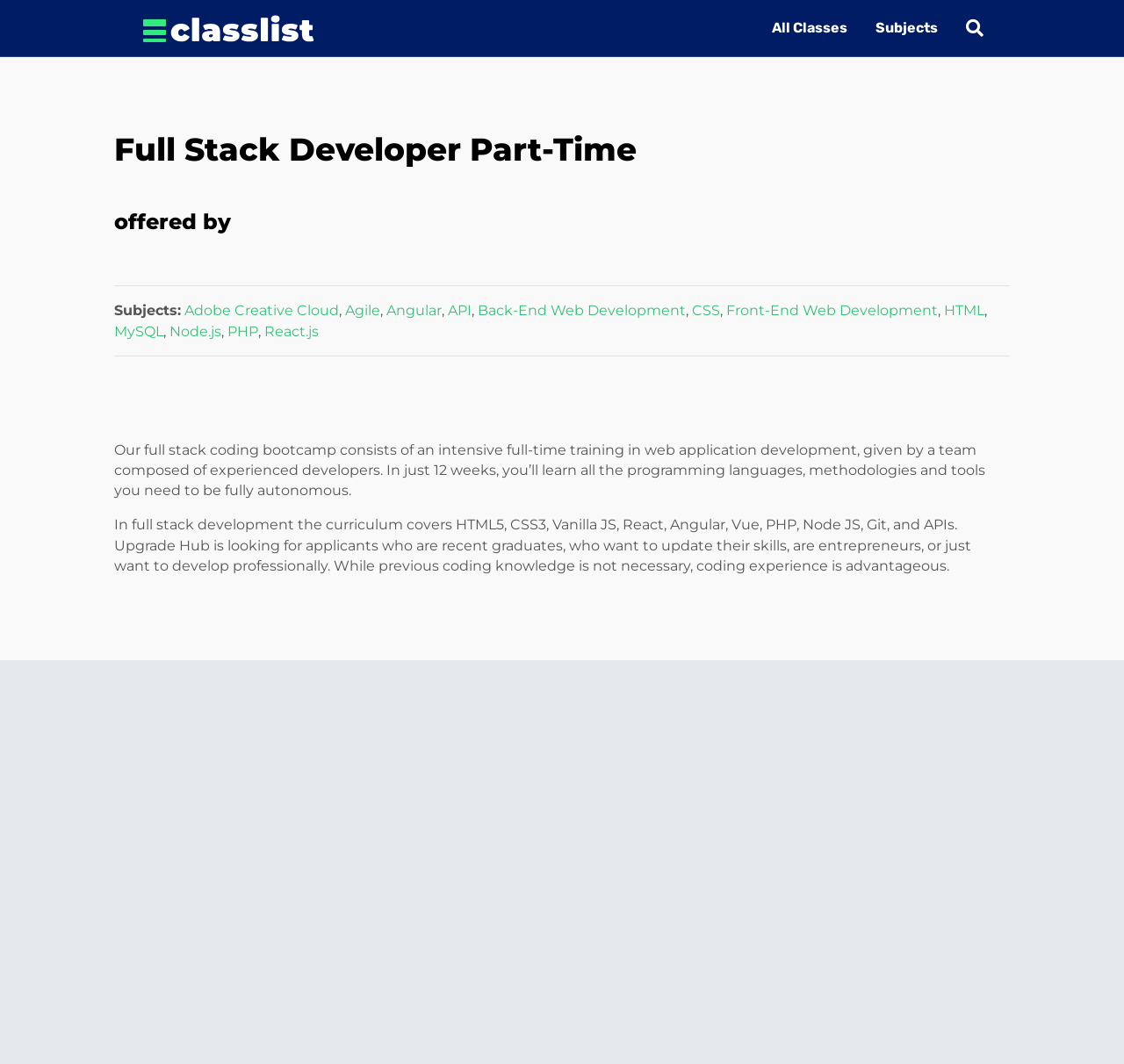Who is the target audience for the course?
Answer the question with a single word or phrase derived from the image.

Recent graduates, entrepreneurs, etc.